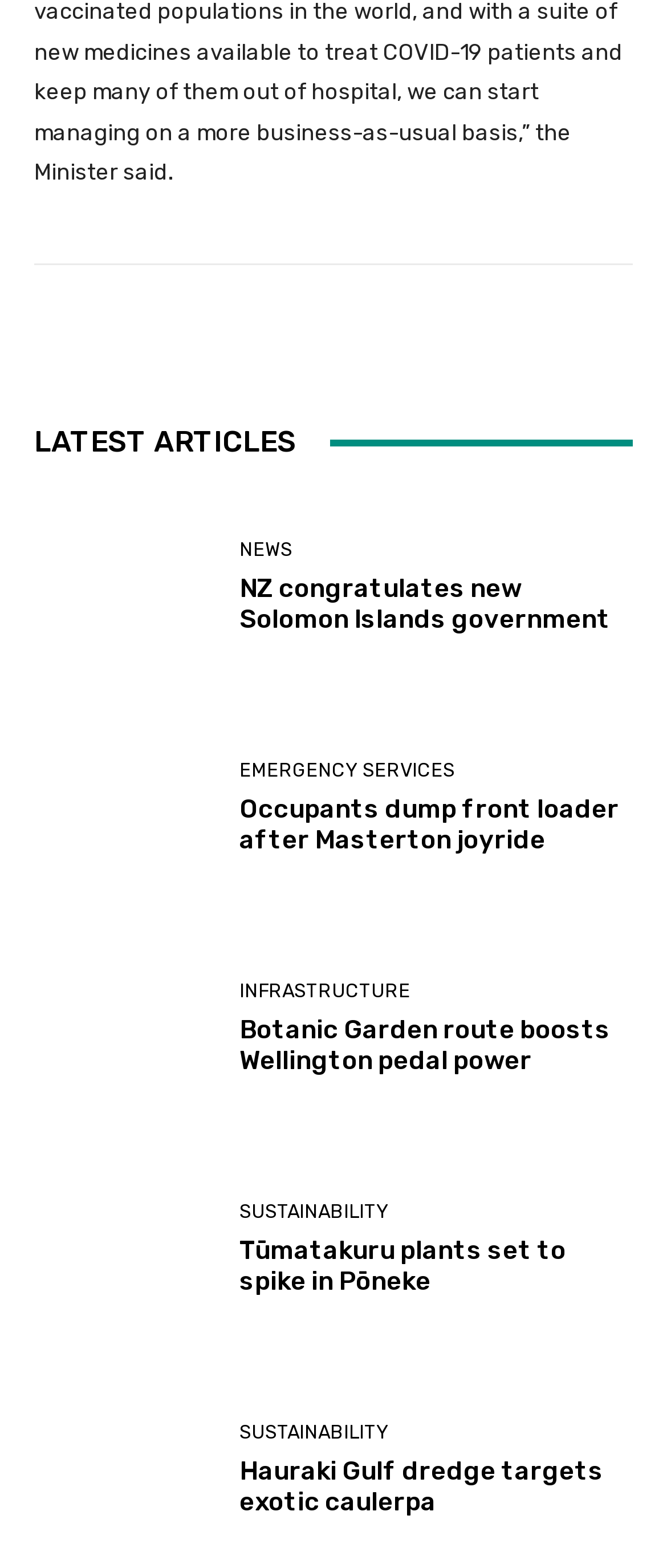How many categories are listed on the page?
Carefully examine the image and provide a detailed answer to the question.

I counted the number of link elements with OCR text that appears to be category names, such as 'NEWS', 'EMERGENCY SERVICES', 'INFRASTRUCTURE', and 'SUSTAINABILITY'. There are 4 such categories listed on the page.